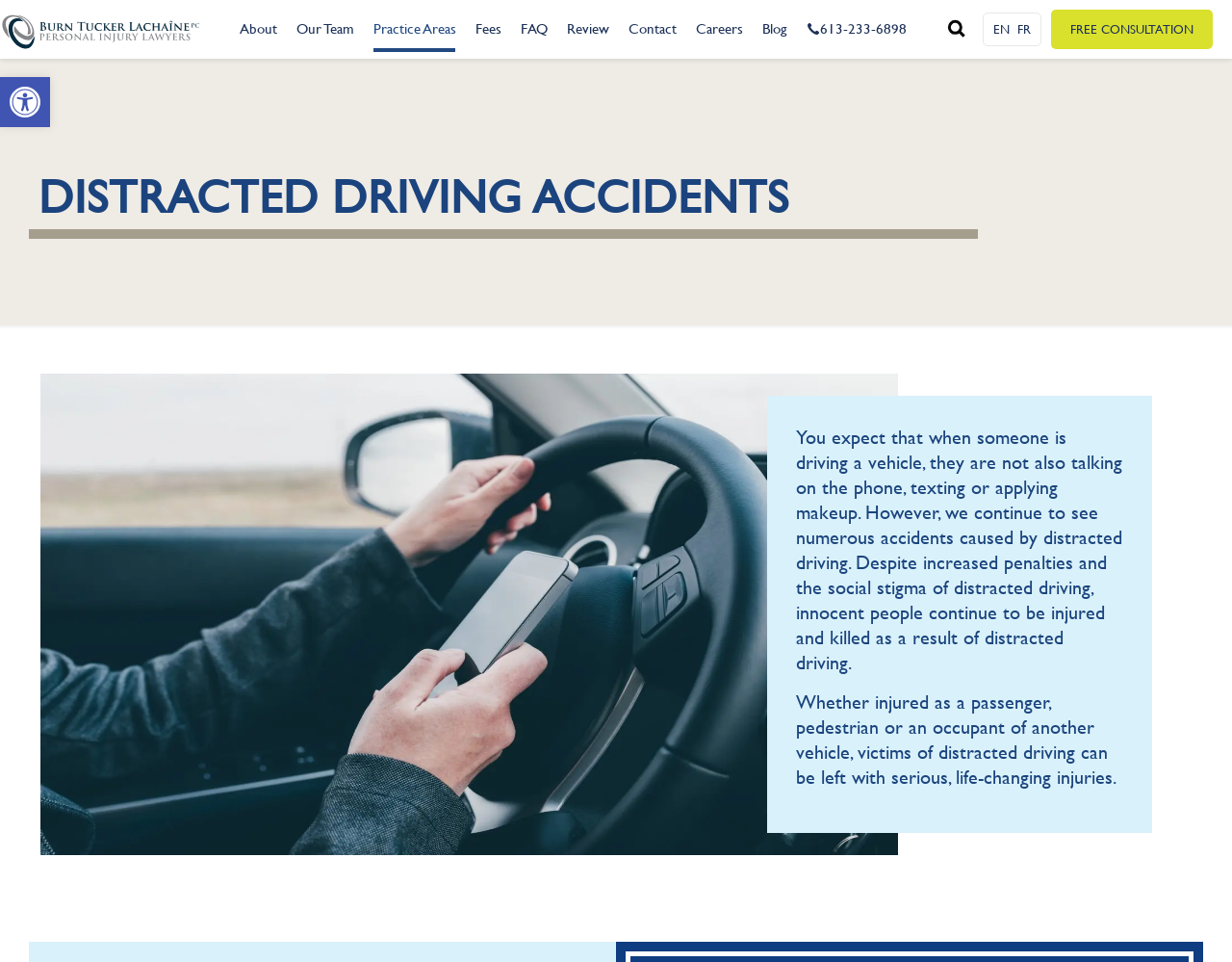Observe the image and answer the following question in detail: What is the purpose of the 'FREE CONSULTATION' button?

The 'FREE CONSULTATION' button is likely intended to offer a free consultation to individuals who have been affected by distracted driving accidents. This button is prominently displayed on the webpage, suggesting that the law firm is encouraging visitors to take advantage of this offer and seek their services.